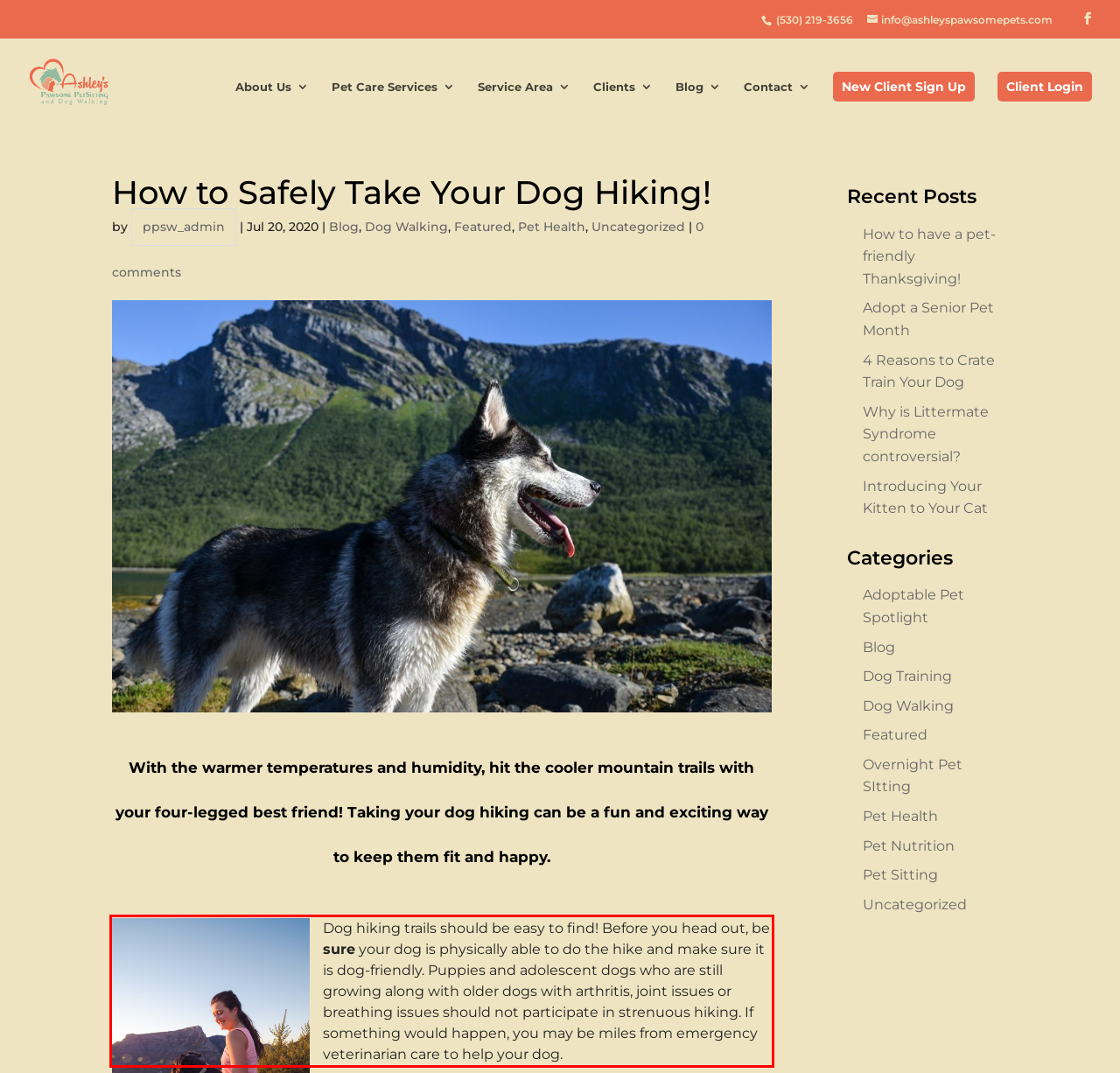Within the screenshot of the webpage, there is a red rectangle. Please recognize and generate the text content inside this red bounding box.

Dog hiking trails should be easy to find! Before you head out, be sure your dog is physically able to do the hike and make sure it is dog-friendly. Puppies and adolescent dogs who are still growing along with older dogs with arthritis, joint issues or breathing issues should not participate in strenuous hiking. If something would happen, you may be miles from emergency veterinarian care to help your dog.